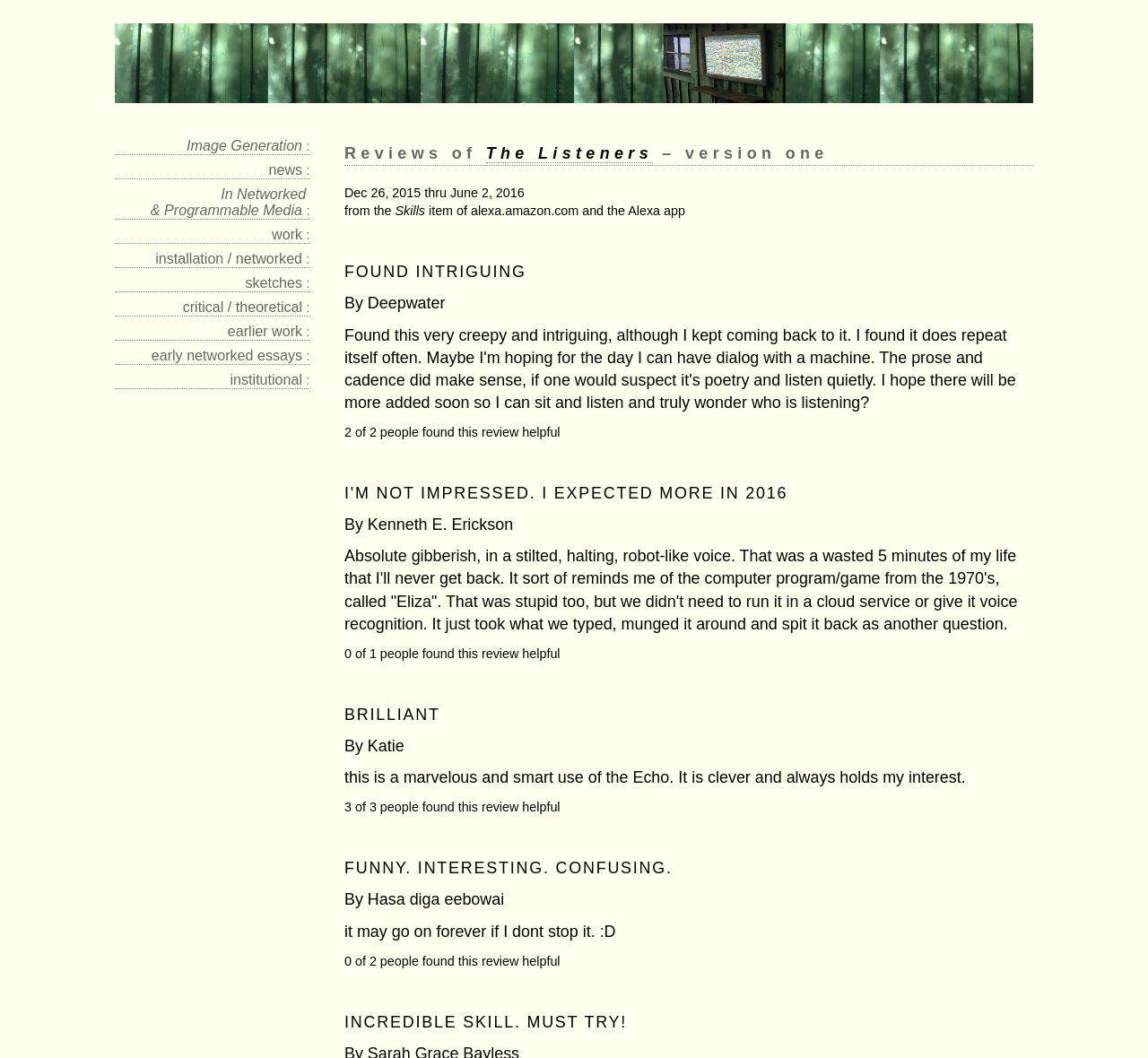Using the provided element description: "Image Generation :", determine the bounding box coordinates of the corresponding UI element in the screenshot.

[0.1, 0.13, 0.27, 0.146]